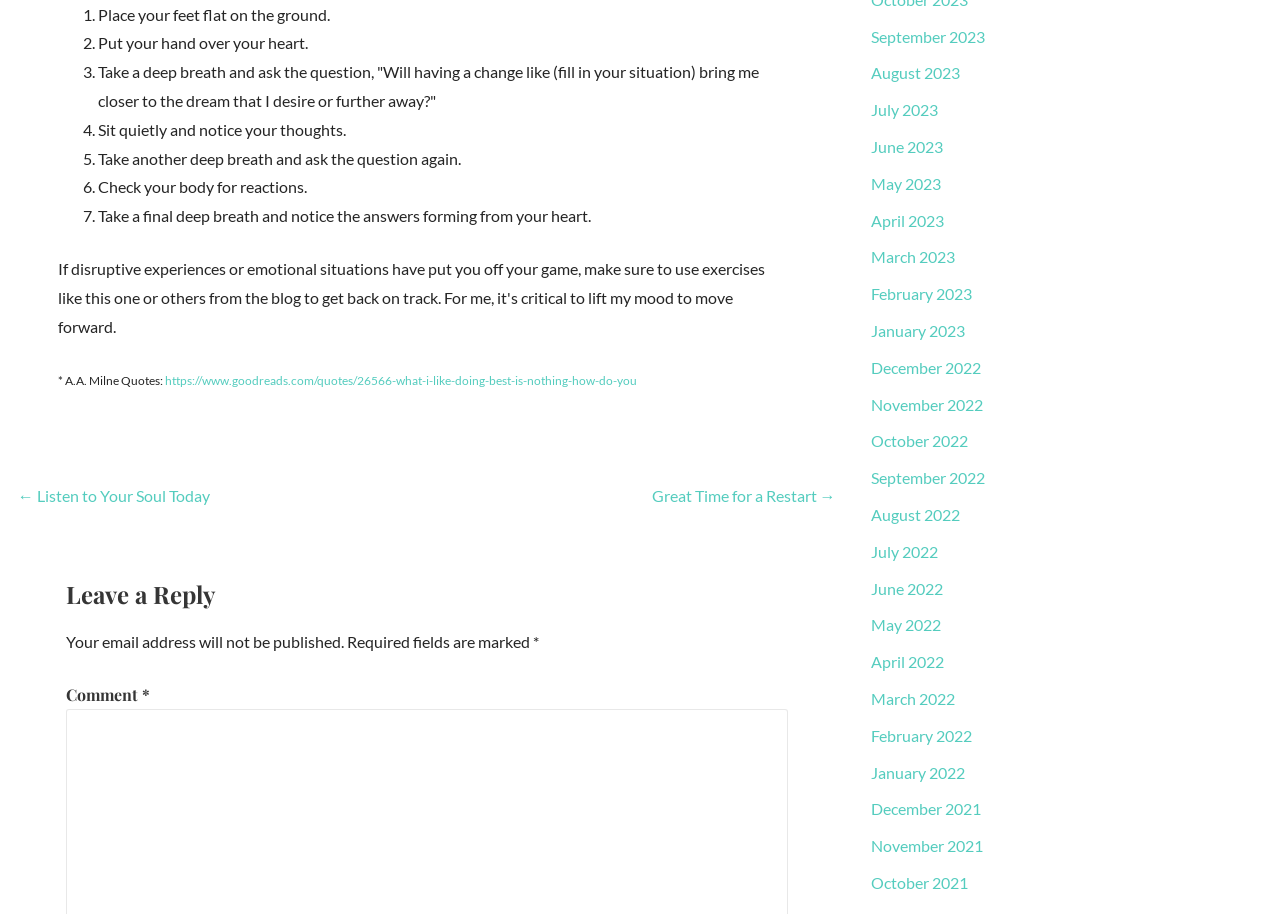Show the bounding box coordinates of the element that should be clicked to complete the task: "View posts from September 2023".

[0.681, 0.029, 0.77, 0.05]